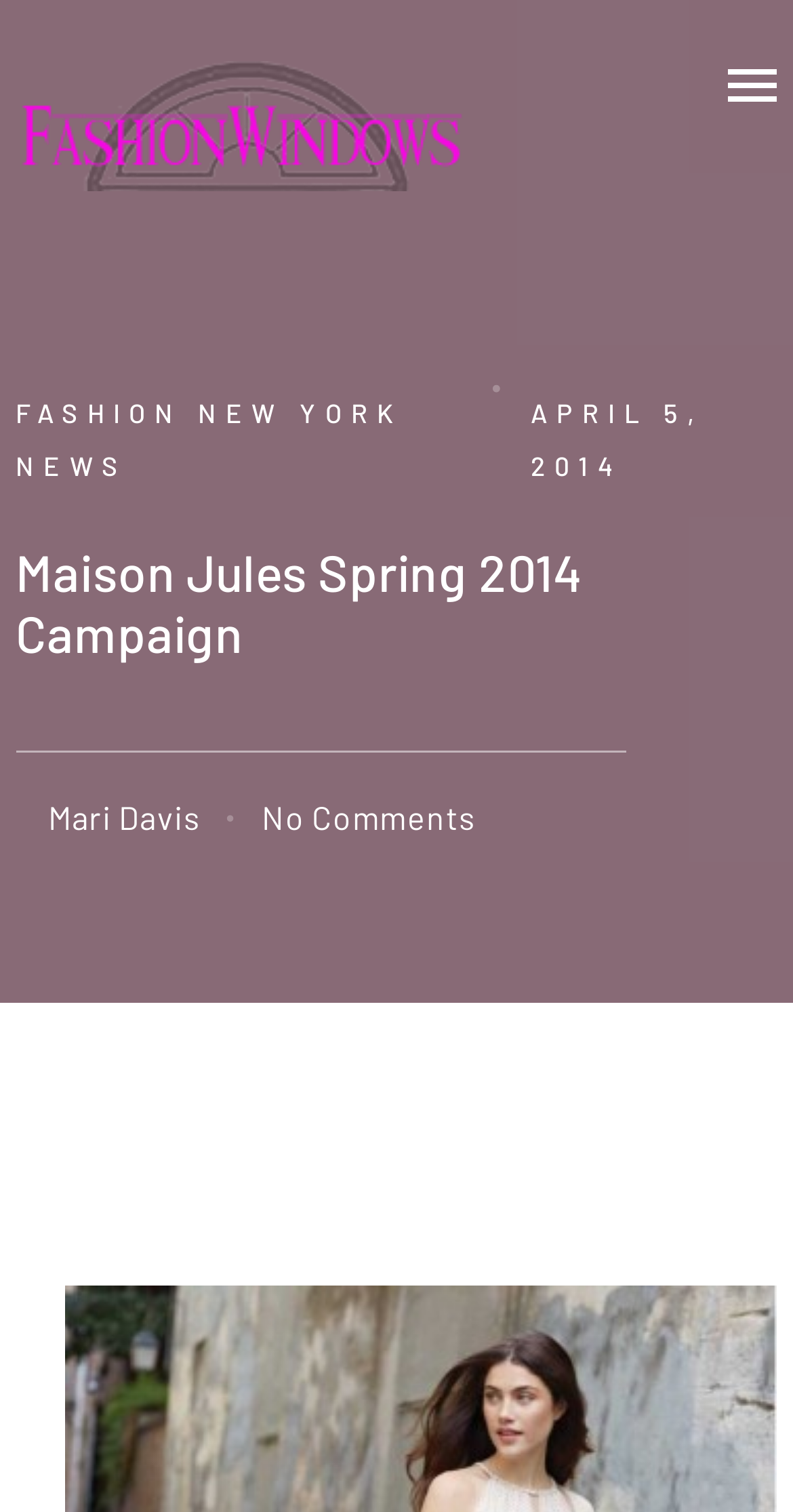What is the date mentioned in the article?
Using the image, provide a concise answer in one word or a short phrase.

APRIL 5, 2014